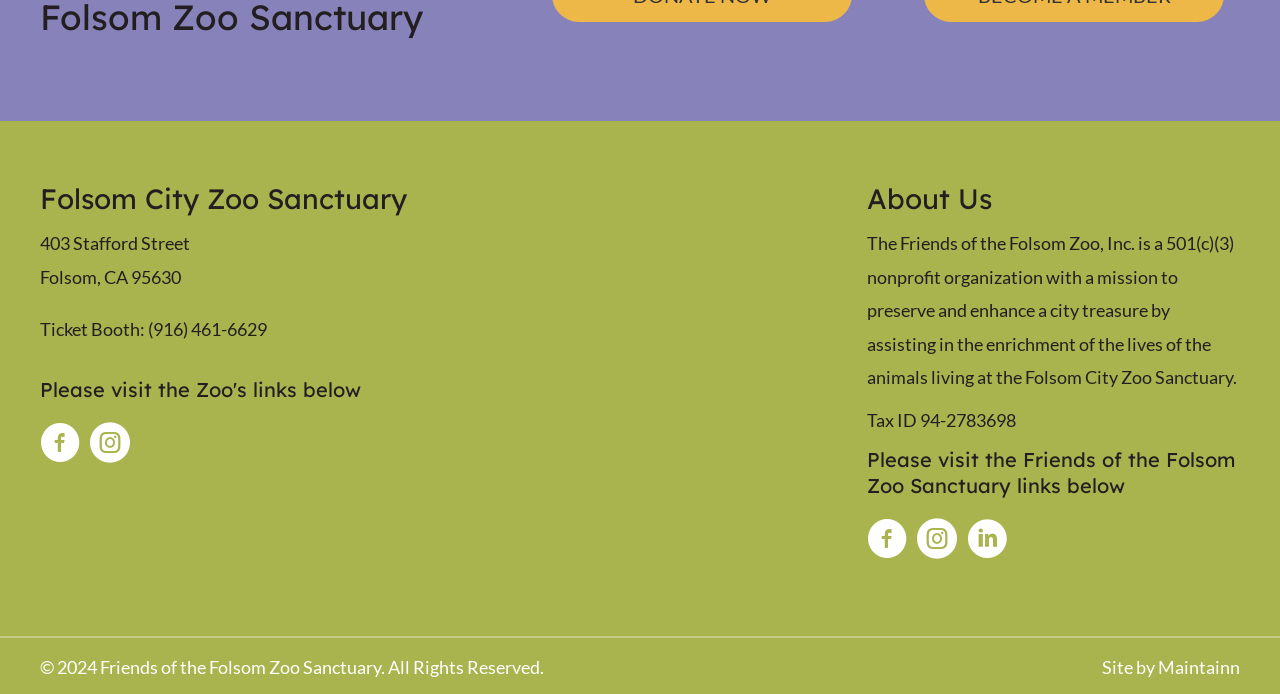Who designed the website?
Please respond to the question with a detailed and informative answer.

I found the website designer by looking at the link element with ID 250, which contains the name of the company that designed the website.